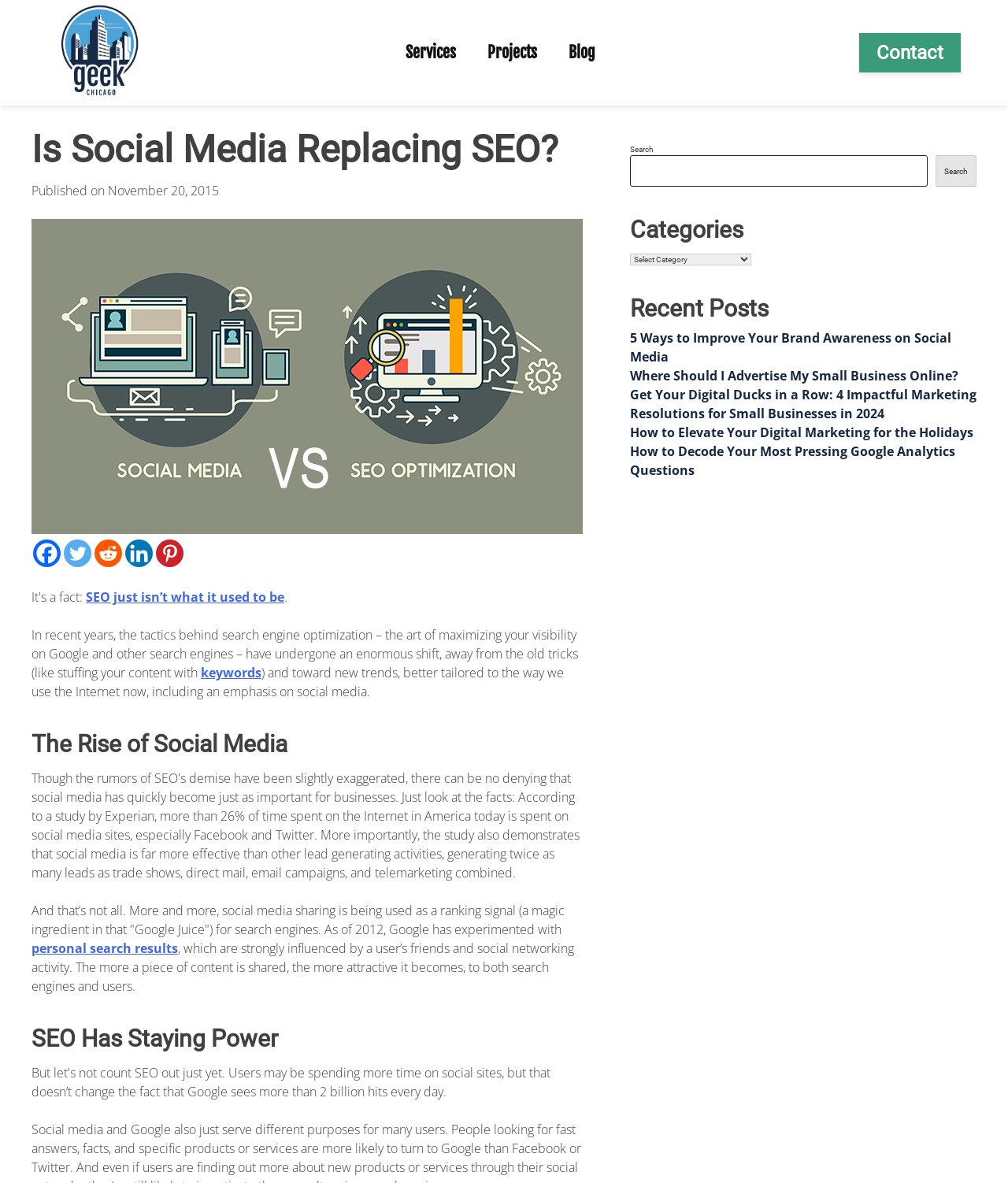Find the bounding box coordinates of the clickable region needed to perform the following instruction: "View the 'Projects' page". The coordinates should be provided as four float numbers between 0 and 1, i.e., [left, top, right, bottom].

[0.484, 0.035, 0.533, 0.055]